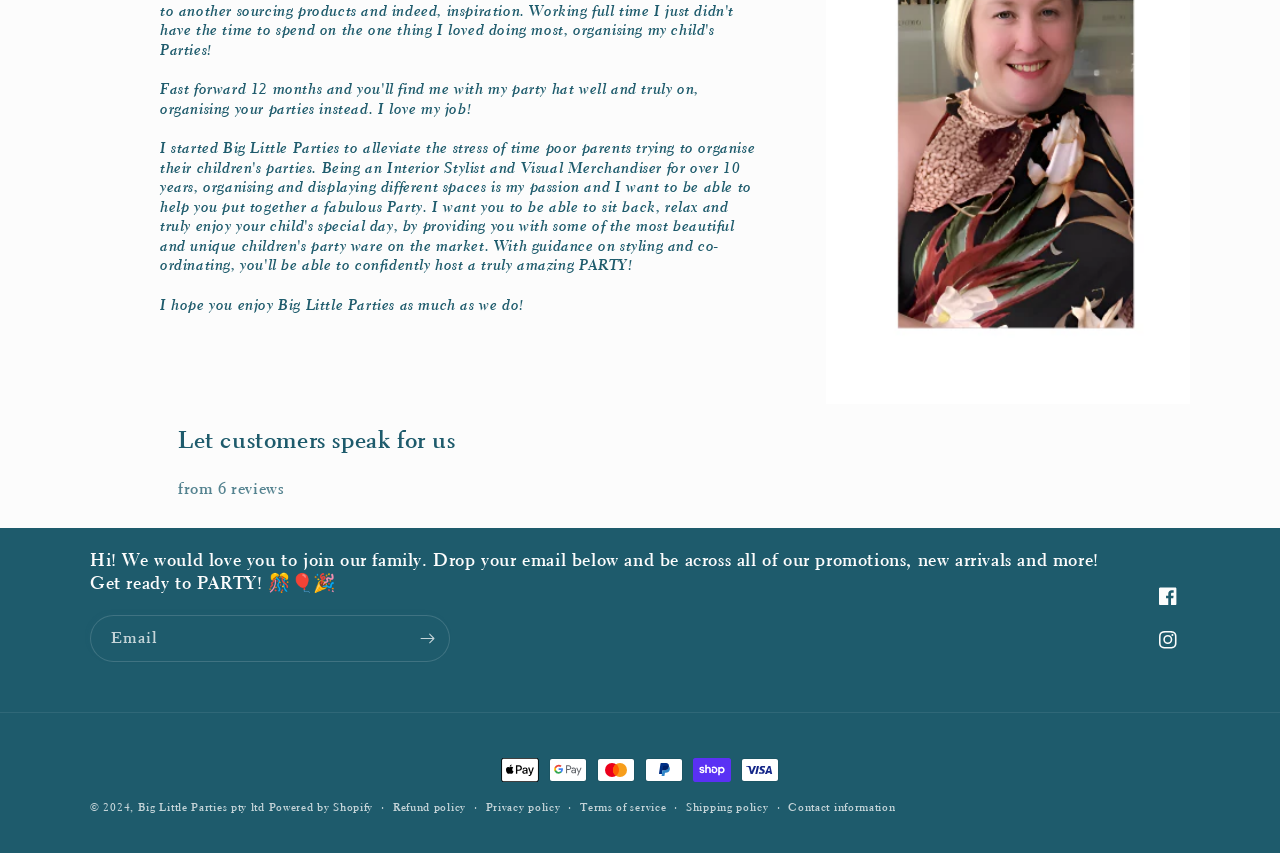Provide the bounding box coordinates of the area you need to click to execute the following instruction: "View refund policy".

[0.307, 0.935, 0.364, 0.957]